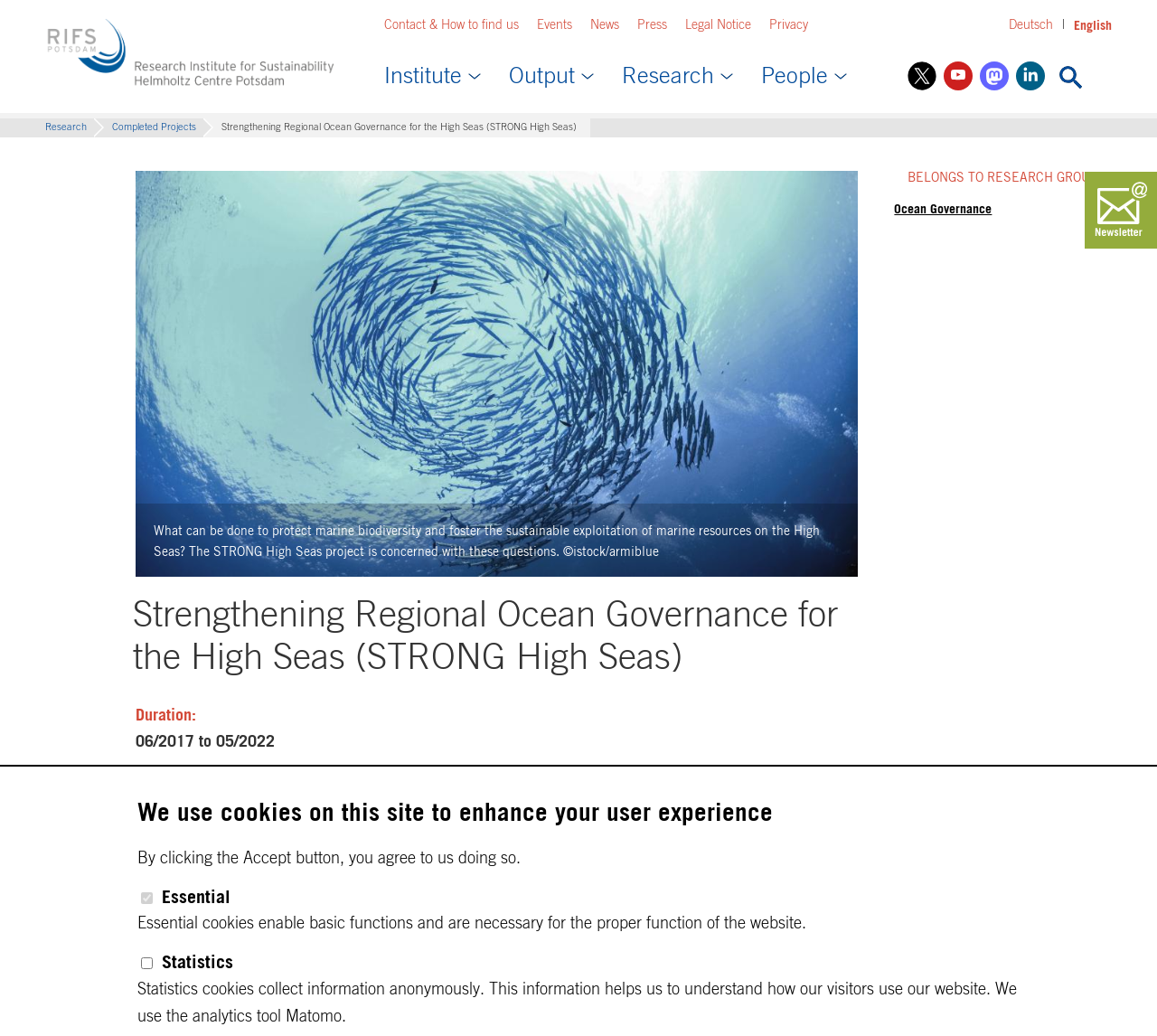Determine the bounding box coordinates of the area to click in order to meet this instruction: "Check the 'Twitter' social media link".

[0.784, 0.06, 0.809, 0.088]